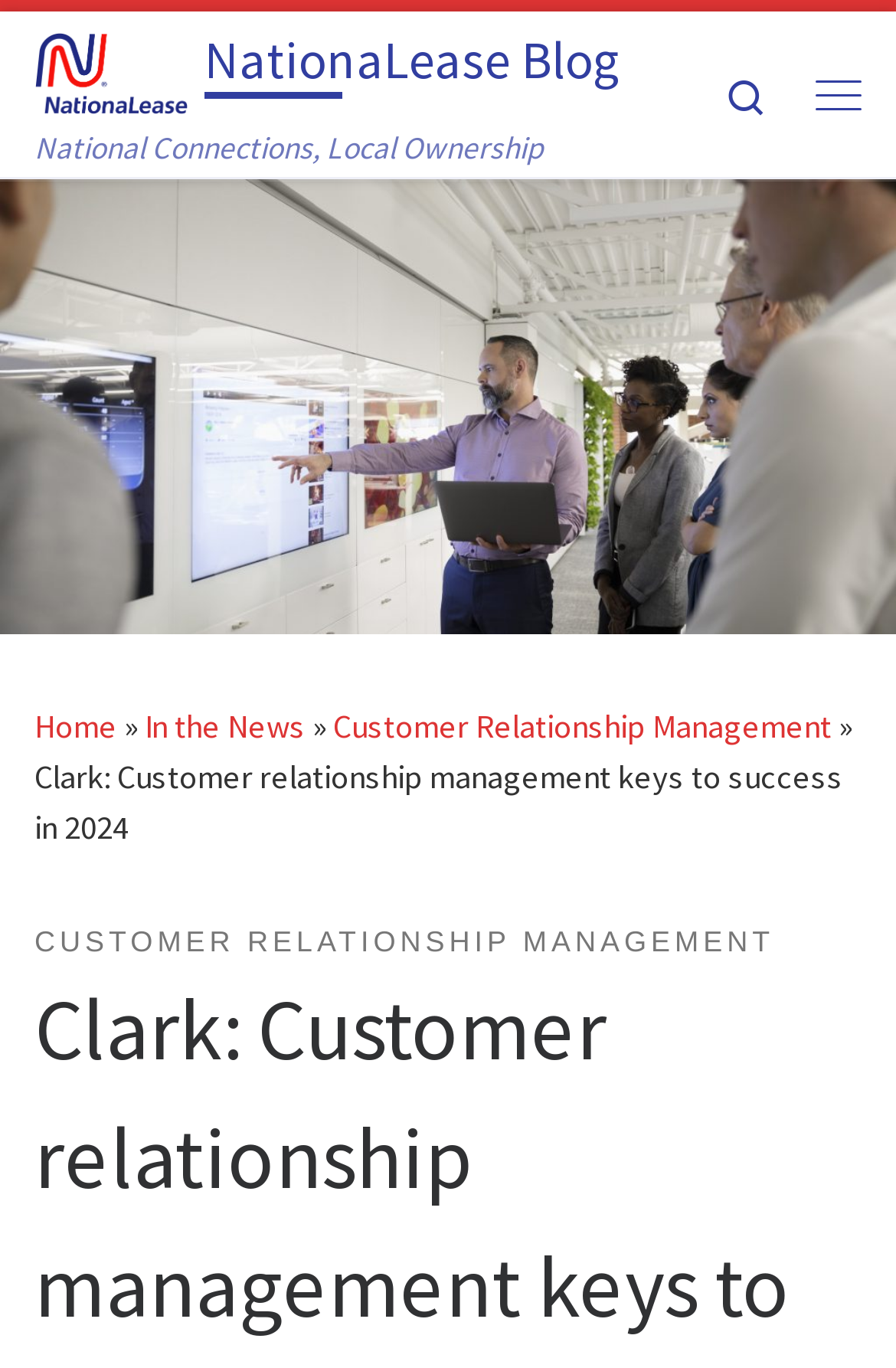Please give a succinct answer to the question in one word or phrase:
What is the icon name of the image on the top-left corner?

Back Home